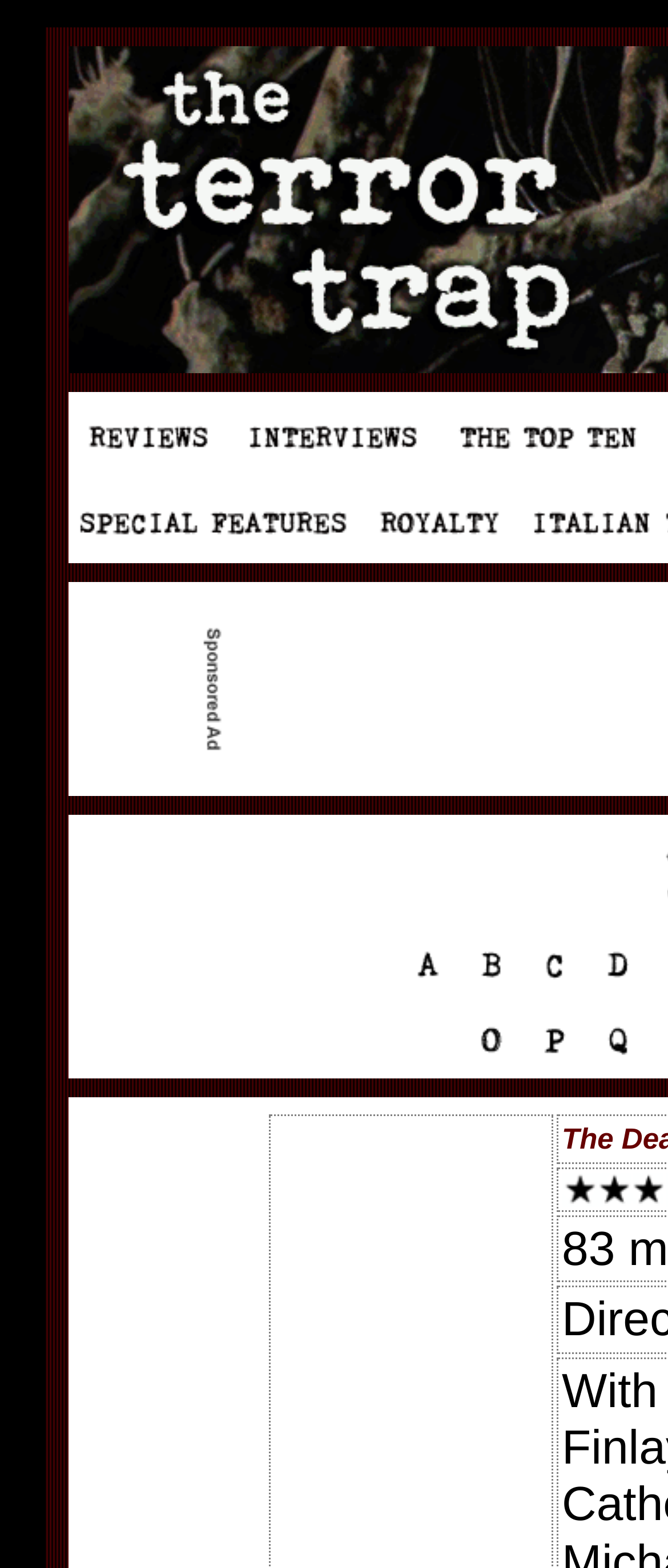Identify the bounding box of the HTML element described here: "Trilby Media". Provide the coordinates as four float numbers between 0 and 1: [left, top, right, bottom].

None